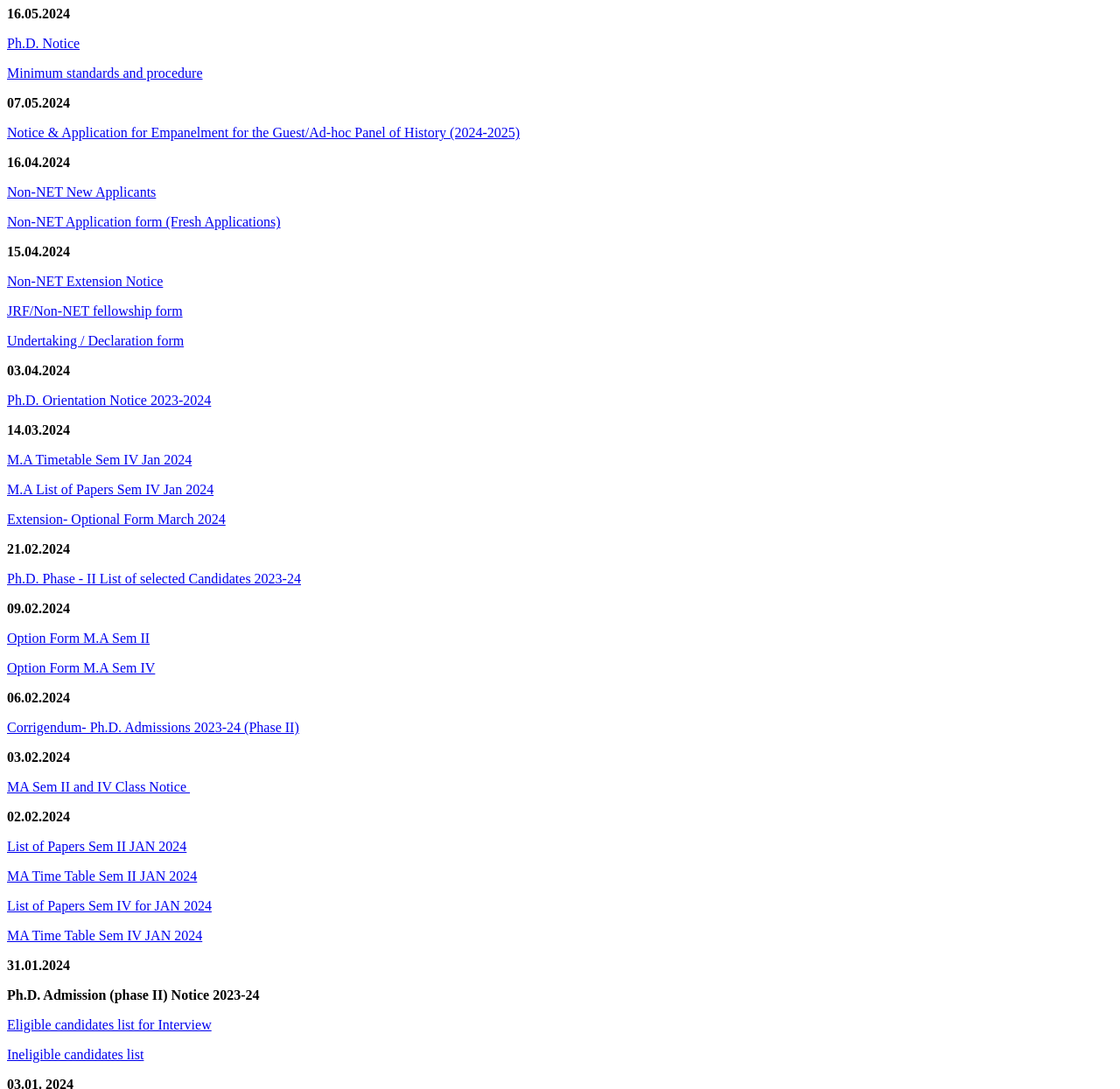Predict the bounding box for the UI component with the following description: "Non-NET Extension Notice".

[0.006, 0.252, 0.146, 0.265]